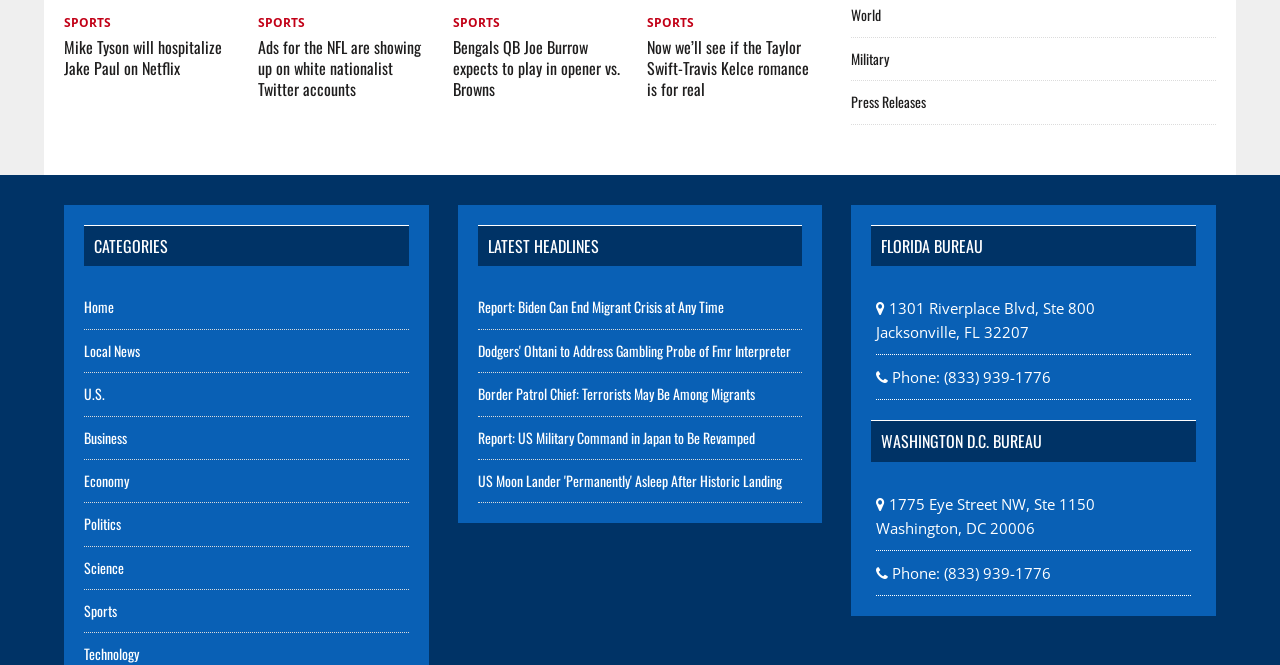Pinpoint the bounding box coordinates of the clickable element needed to complete the instruction: "Click on Home". The coordinates should be provided as four float numbers between 0 and 1: [left, top, right, bottom].

None